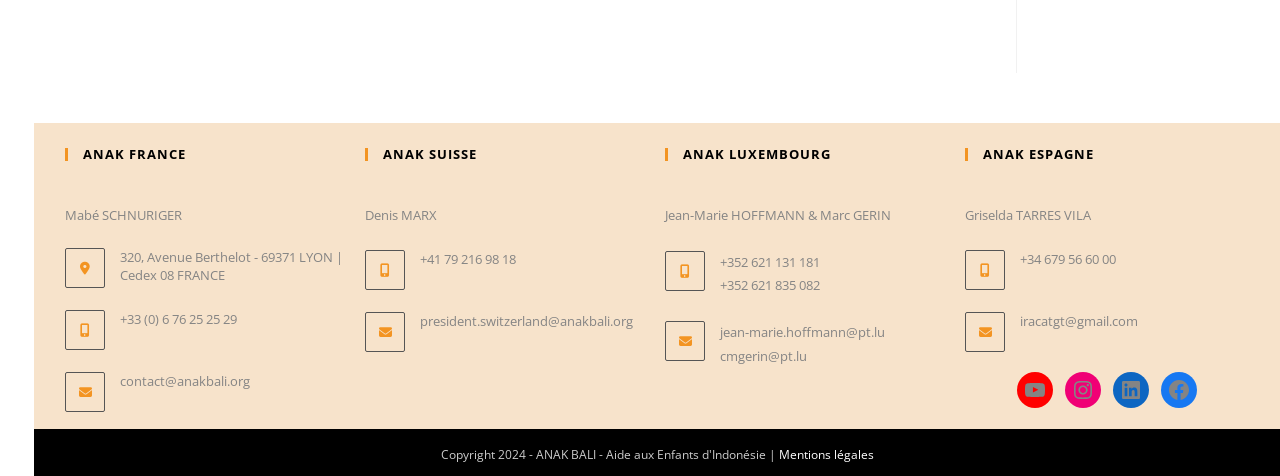Using the element description: "+352 621 131 181", determine the bounding box coordinates for the specified UI element. The coordinates should be four float numbers between 0 and 1, [left, top, right, bottom].

[0.562, 0.531, 0.641, 0.569]